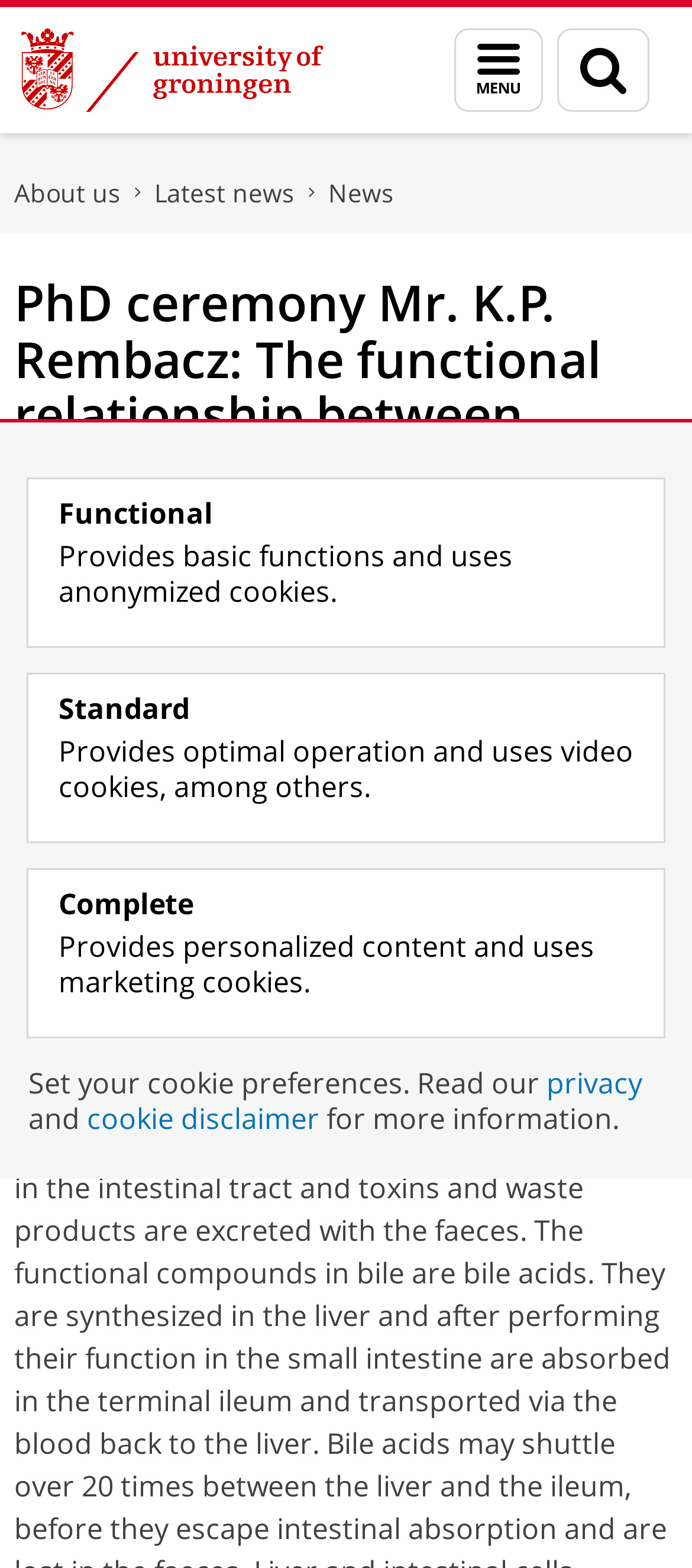Provide the bounding box coordinates of the section that needs to be clicked to accomplish the following instruction: "Go to University of Groningen homepage."

[0.0, 0.005, 0.574, 0.085]